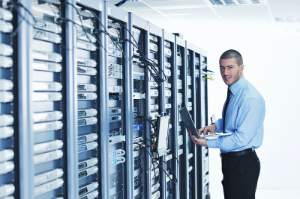Explain what is happening in the image with as much detail as possible.

The image features a professional man working in a data center, surrounded by rows of servers. He appears focused as he uses a laptop to manage or configure settings, showcasing the modernity and complexity of data management environments. Dressed in a formal light blue shirt and dark trousers, he exudes a sense of expertise and professionalism. The clean, bright setting highlights the importance of technology in today’s business operations, emphasizing the critical role of data centers in ensuring efficient and secure data processing.